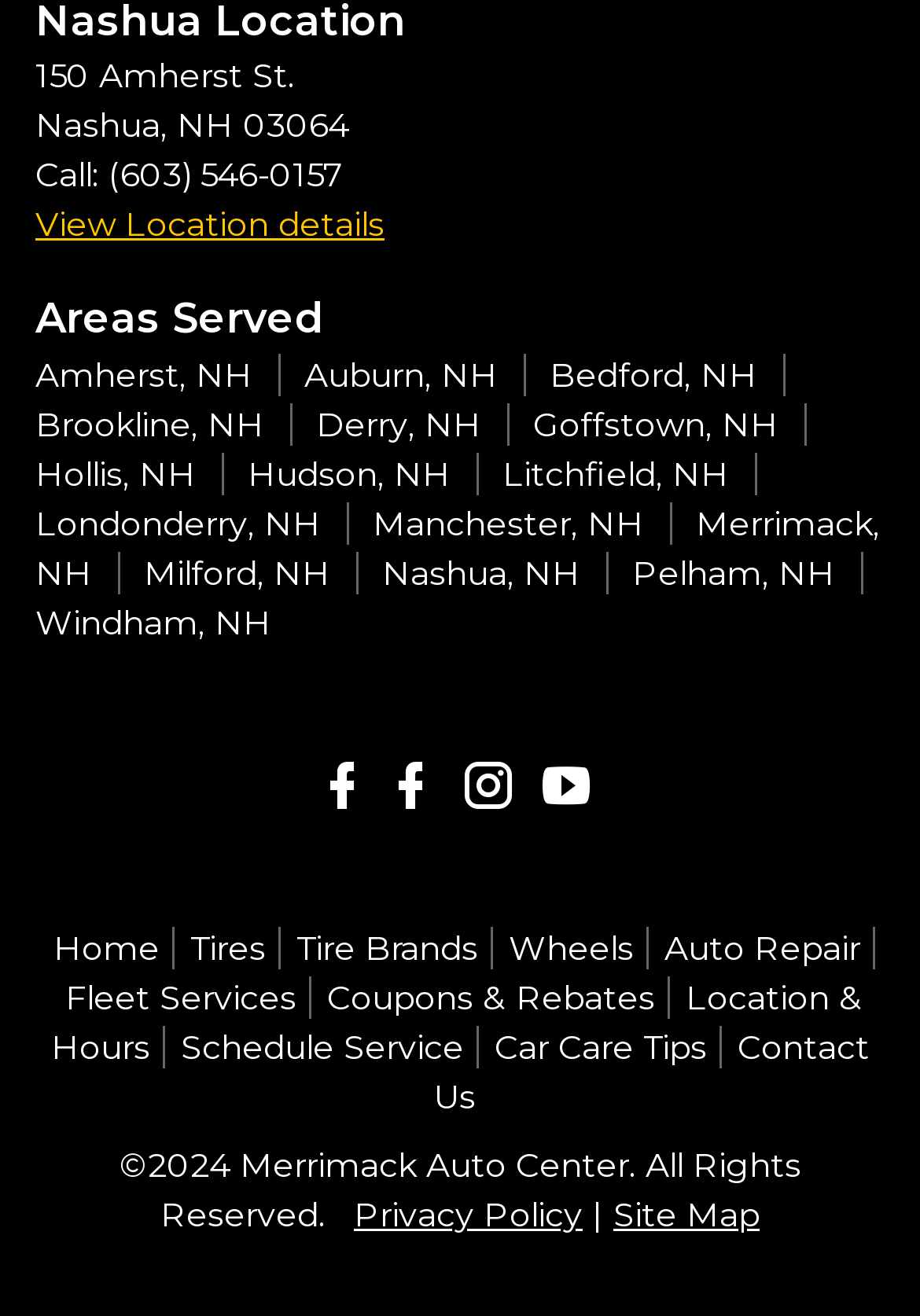Identify the bounding box coordinates necessary to click and complete the given instruction: "View Location details".

[0.038, 0.155, 0.418, 0.187]